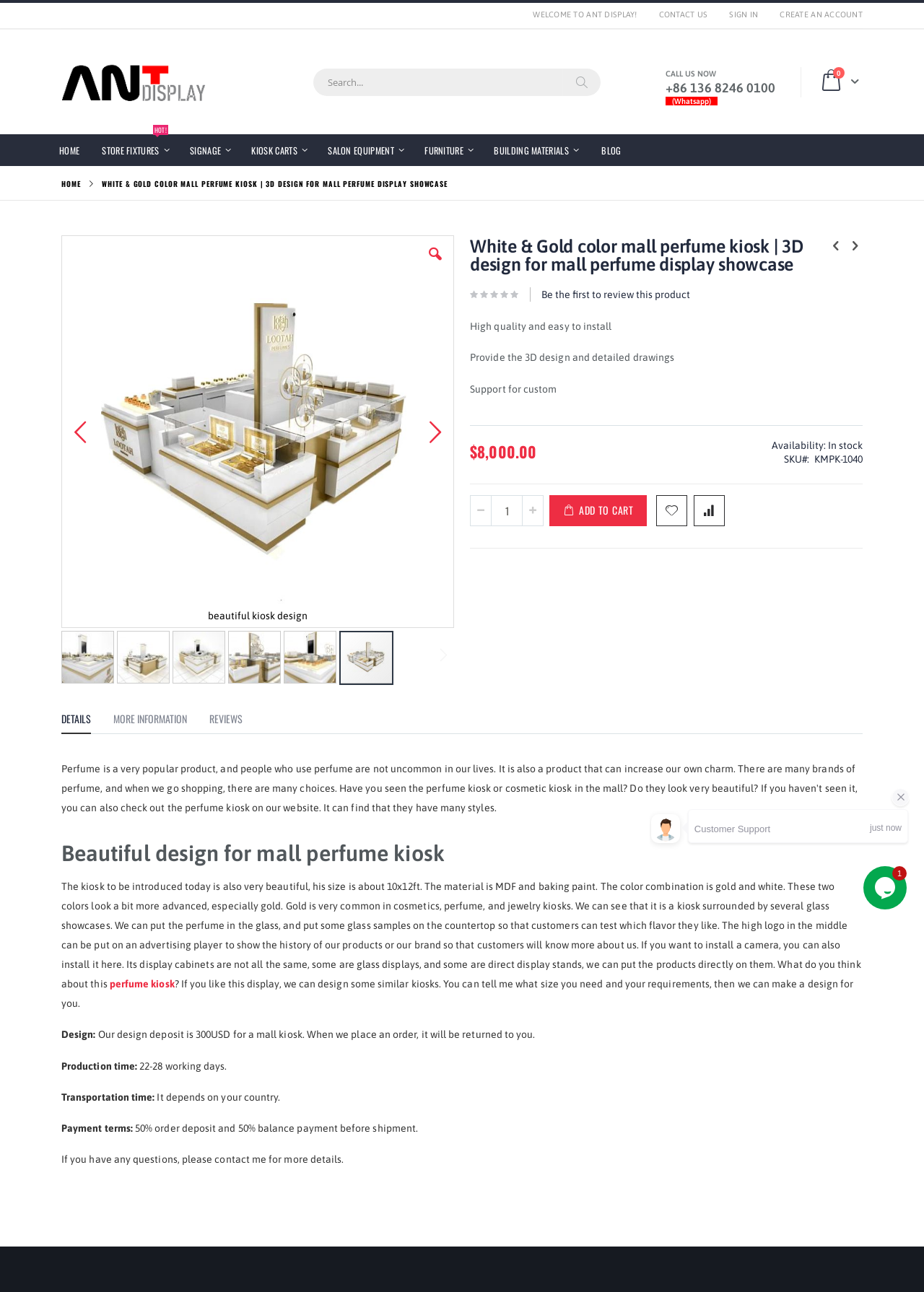Create an elaborate caption that covers all aspects of the webpage.

This webpage is about a White & Gold color mall perfume kiosk with a 3D design for a mall perfume display showcase. At the top, there is a navigation menu with links to "HOME", "STORE FIXTURES HOT!", "SIGNAGE", "KIOSK CARTS", "SALON EQUIPMENT", "FURNITURE", "BUILDING MATERIALS", and "BLOG". Below the navigation menu, there is a search bar and a "CALL US NOW" section with a phone number and a WhatsApp contact.

The main content of the webpage is divided into two sections. The first section showcases a beautiful kiosk design with images of the kiosk from different angles. There are buttons to navigate through the images and a "Skip to the end of the images gallery" link.

The second section provides detailed information about the product. It includes a heading, a description, and a table with product details such as price, availability, and SKU. There is also a section for customer reviews and a "Be the first to review this product" link. Below the product details, there is a "ADD TO CART" button and links to social media platforms.

At the bottom of the webpage, there is a tab list with a "DETAILS" tab that is currently selected. The "DETAILS" tab contains a detailed description of the product, including its design, material, and features. The description is accompanied by a heading and several paragraphs of text.